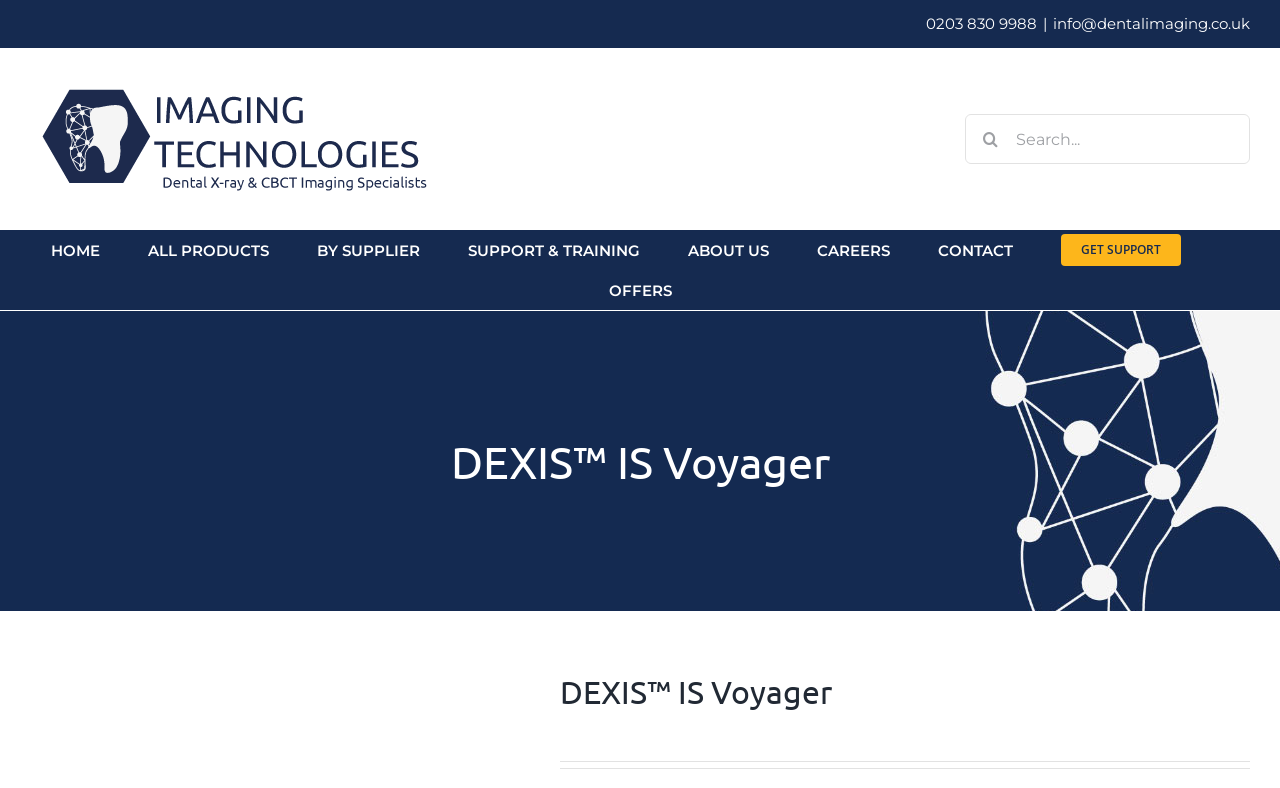What is the phone number on the top right?
Respond with a short answer, either a single word or a phrase, based on the image.

0203 830 9988